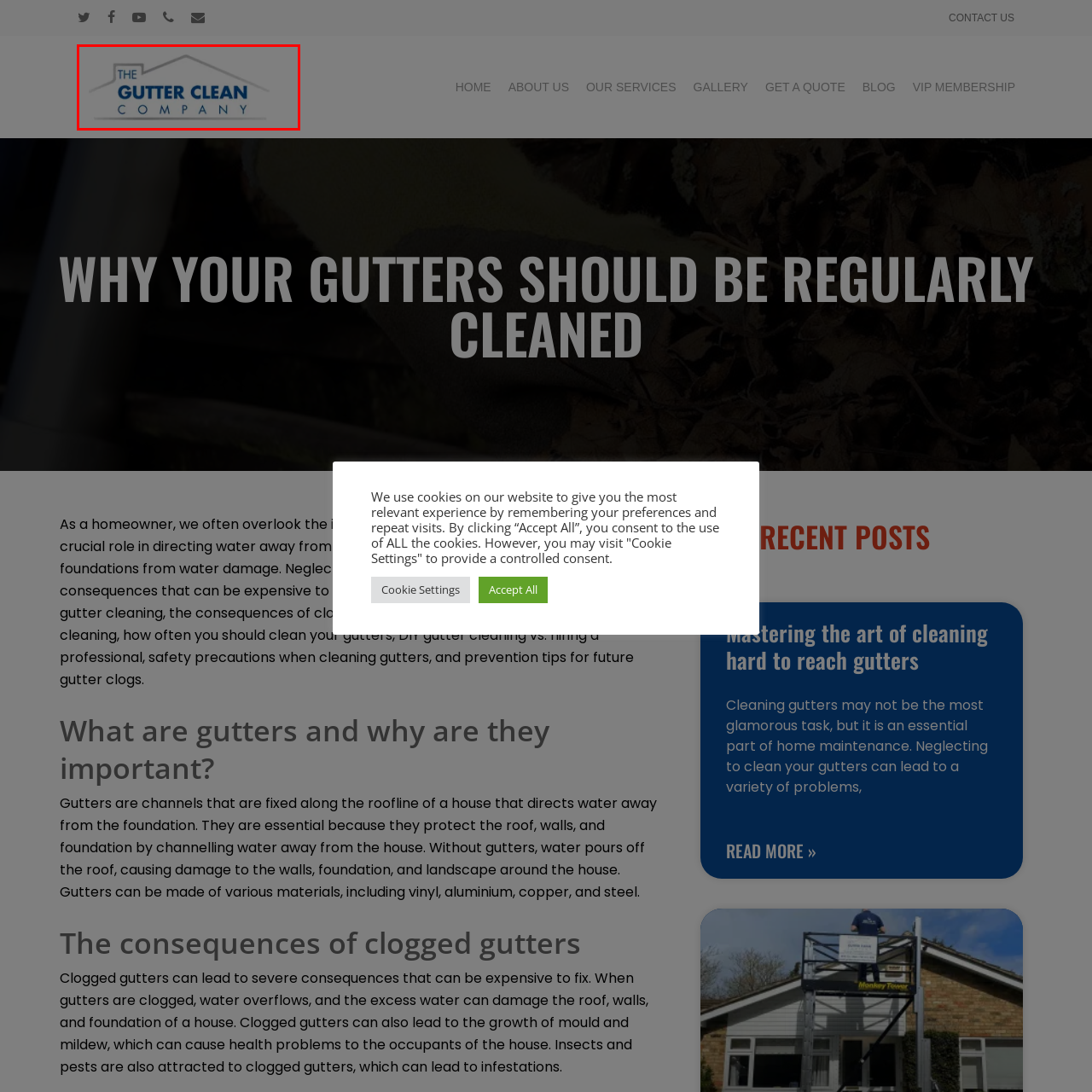What is the purpose of regular gutter cleaning?
Look closely at the image contained within the red bounding box and answer the question in detail, using the visual information present.

According to the caption, the company emphasizes the importance of regular gutter cleaning to prevent water damage and maintain structural integrity, which is a key aspect of their service.